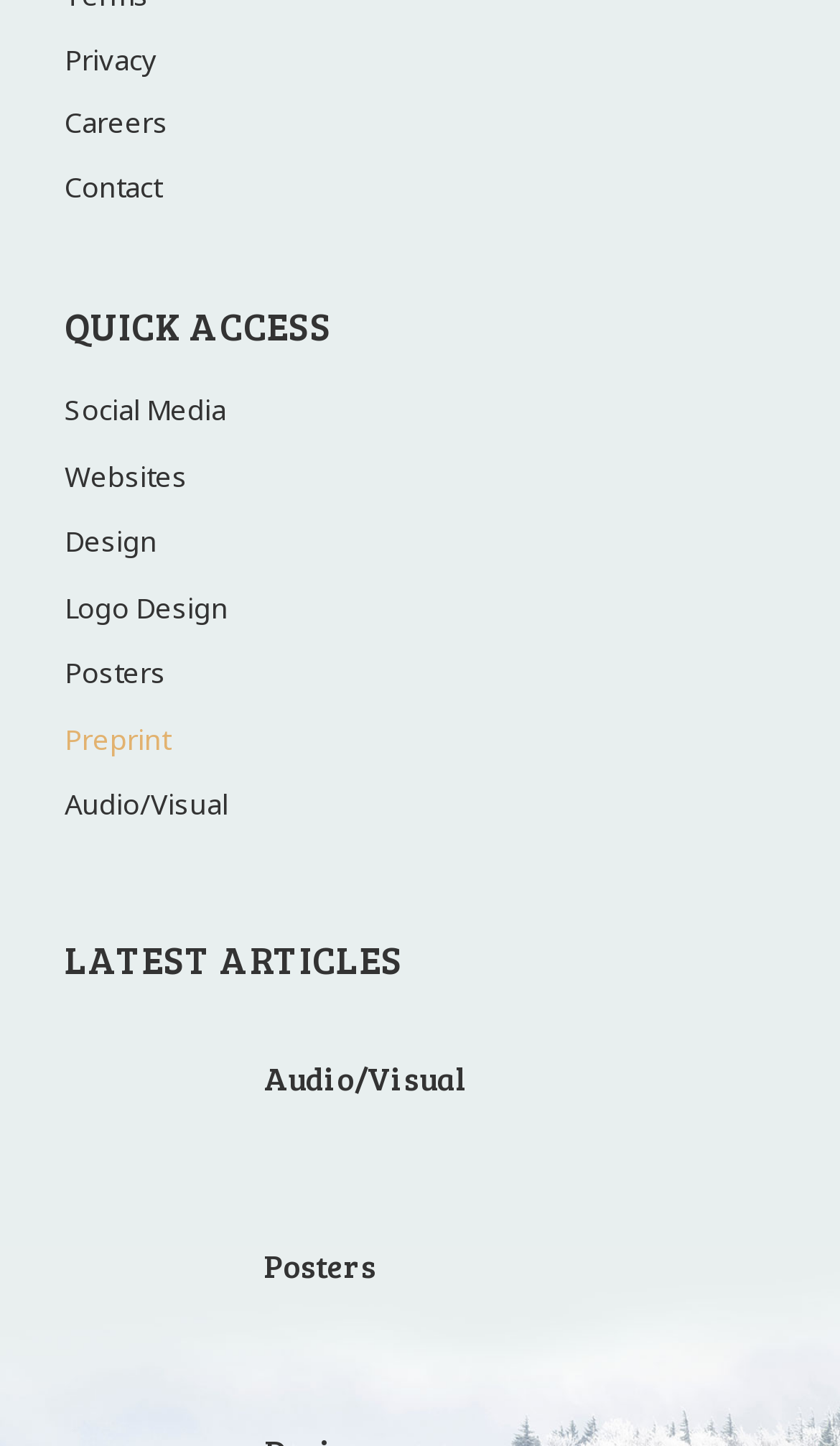Extract the bounding box coordinates of the UI element described by: "Social Media". The coordinates should include four float numbers ranging from 0 to 1, e.g., [left, top, right, bottom].

[0.077, 0.261, 0.923, 0.307]